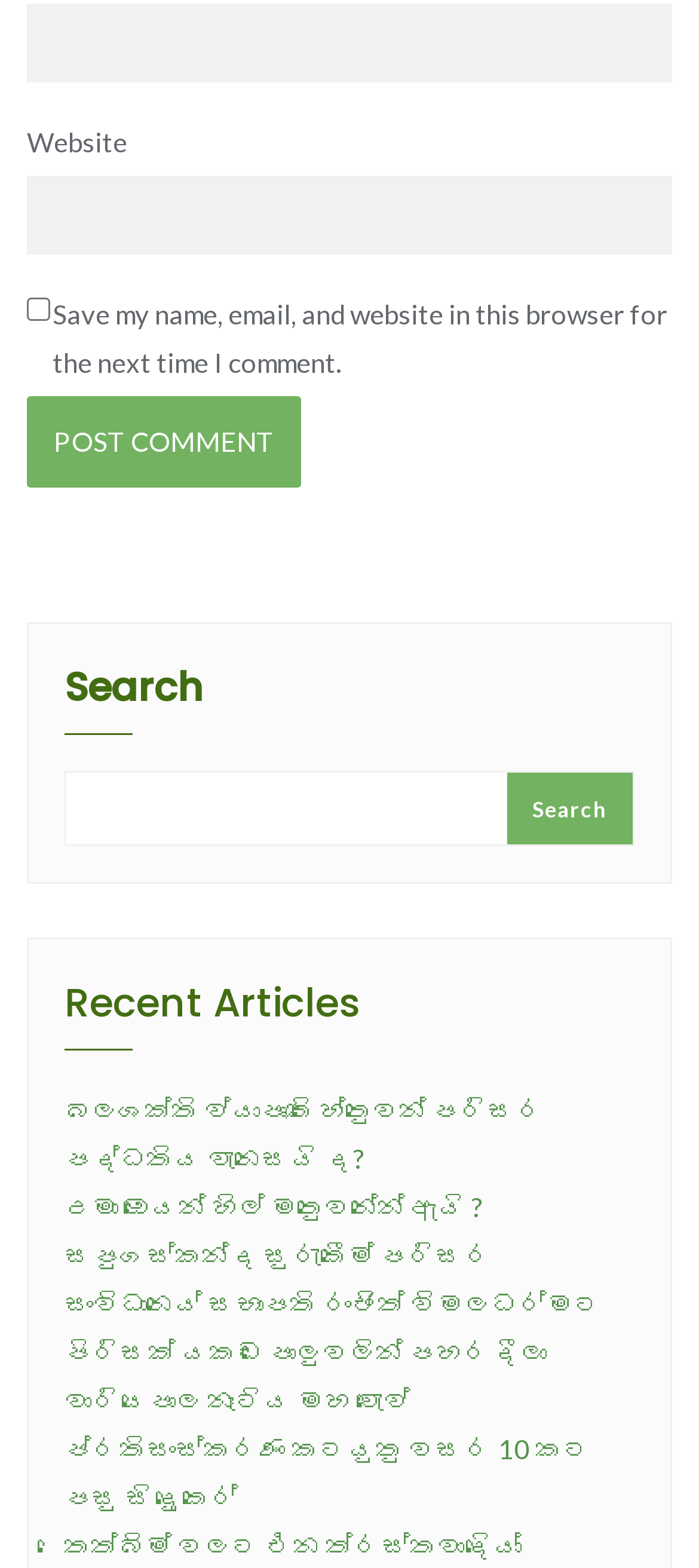What is the label of the first textbox?
Please provide a full and detailed response to the question.

The first textbox has a label 'Email *' which indicates that it is a required field.